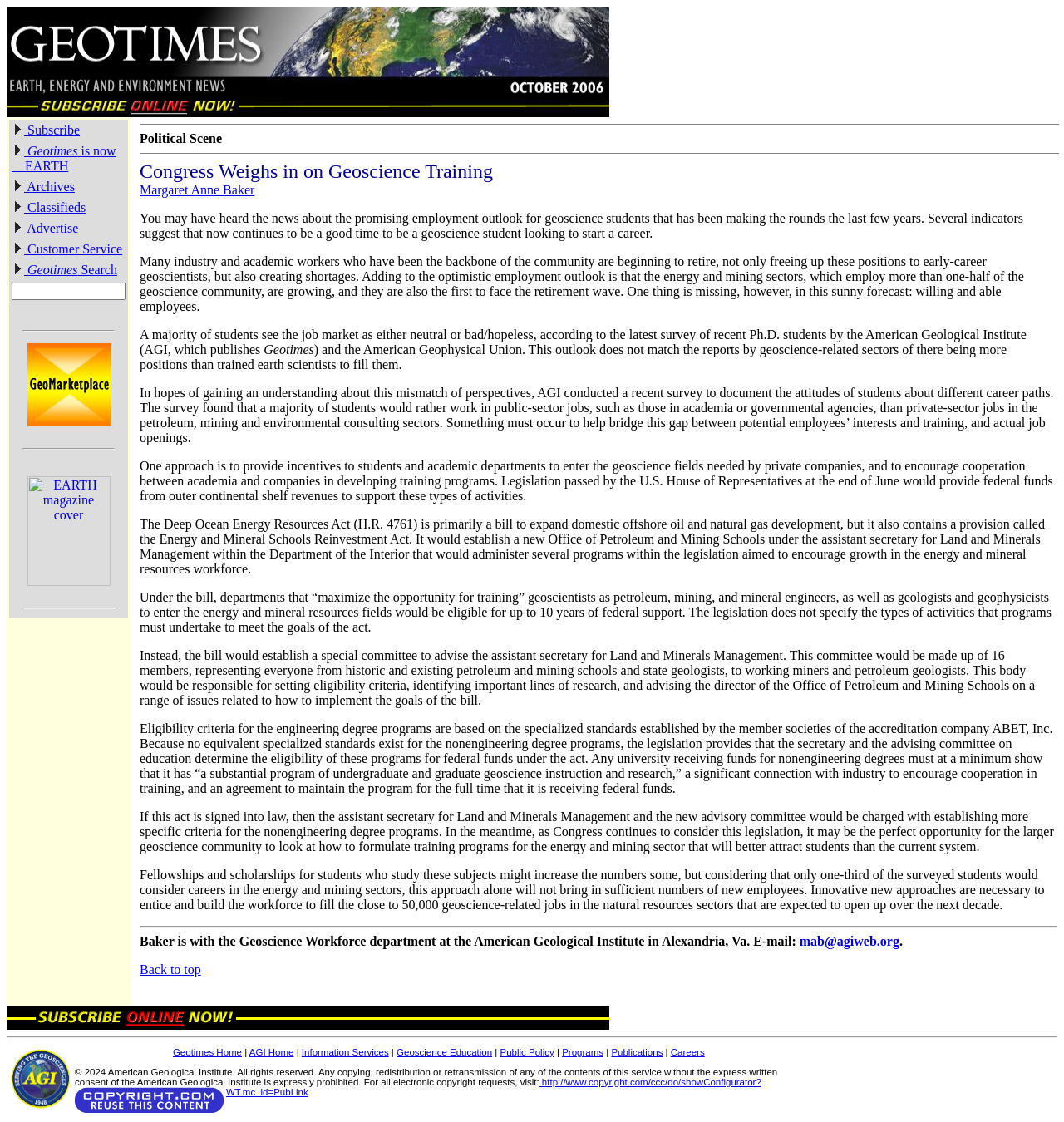Find the bounding box coordinates of the area that needs to be clicked in order to achieve the following instruction: "Visit GeoMarketplace Link". The coordinates should be specified as four float numbers between 0 and 1, i.e., [left, top, right, bottom].

[0.025, 0.37, 0.104, 0.382]